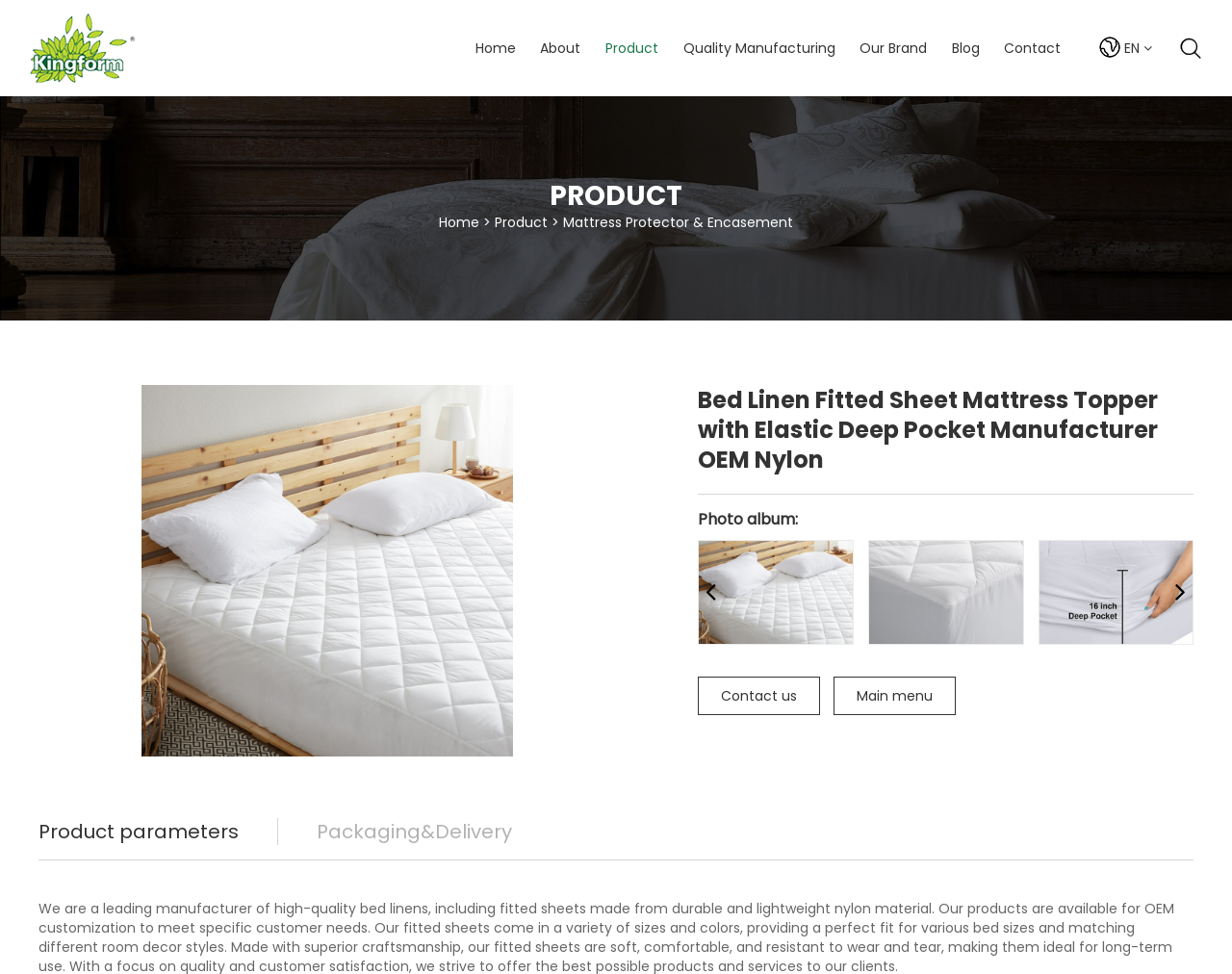Bounding box coordinates are specified in the format (top-left x, top-left y, bottom-right x, bottom-right y). All values are floating point numbers bounded between 0 and 1. Please provide the bounding box coordinate of the region this sentence describes: Contact us

[0.567, 0.695, 0.665, 0.734]